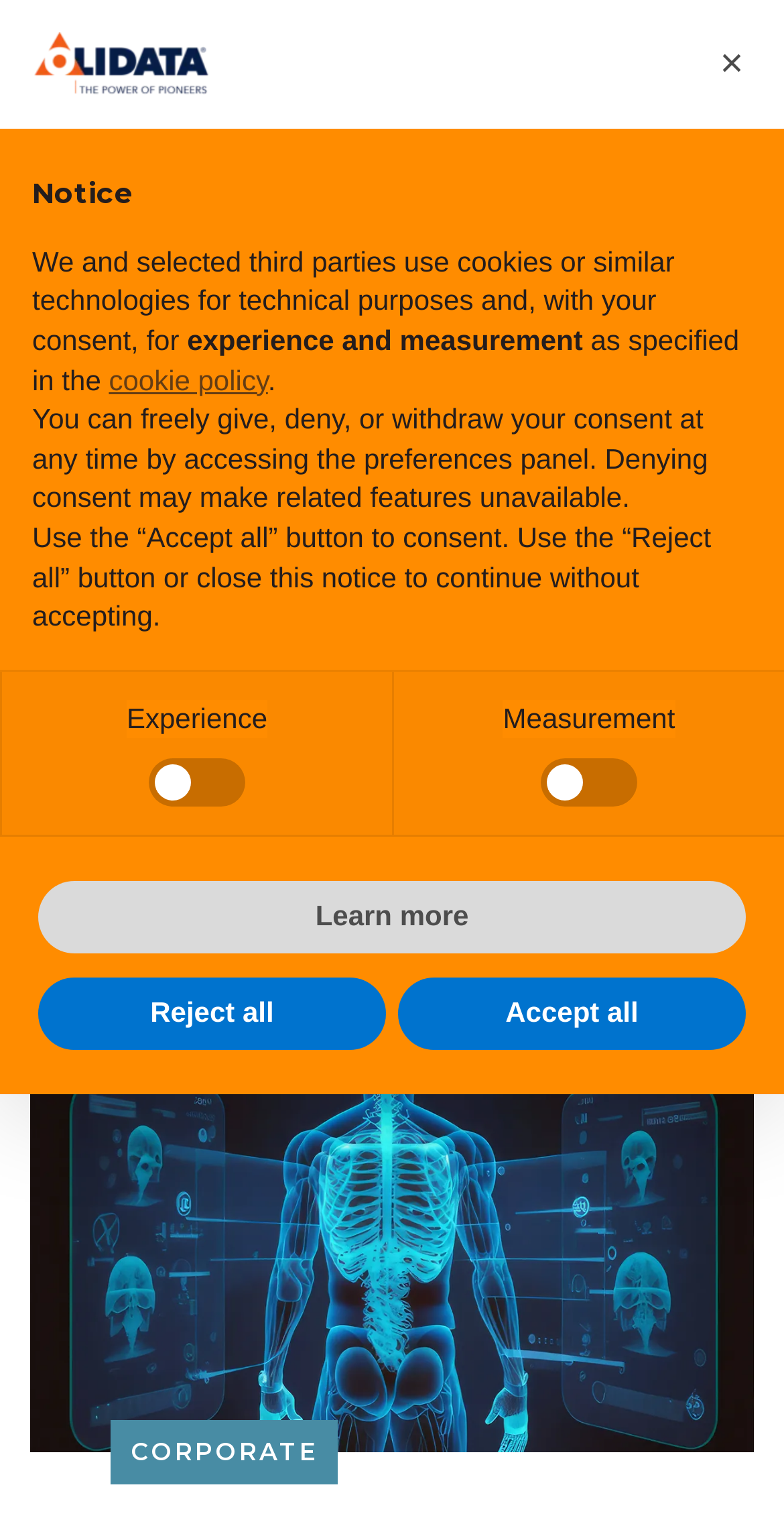Locate the bounding box coordinates of the element I should click to achieve the following instruction: "View corporate information".

[0.556, 0.491, 0.767, 0.515]